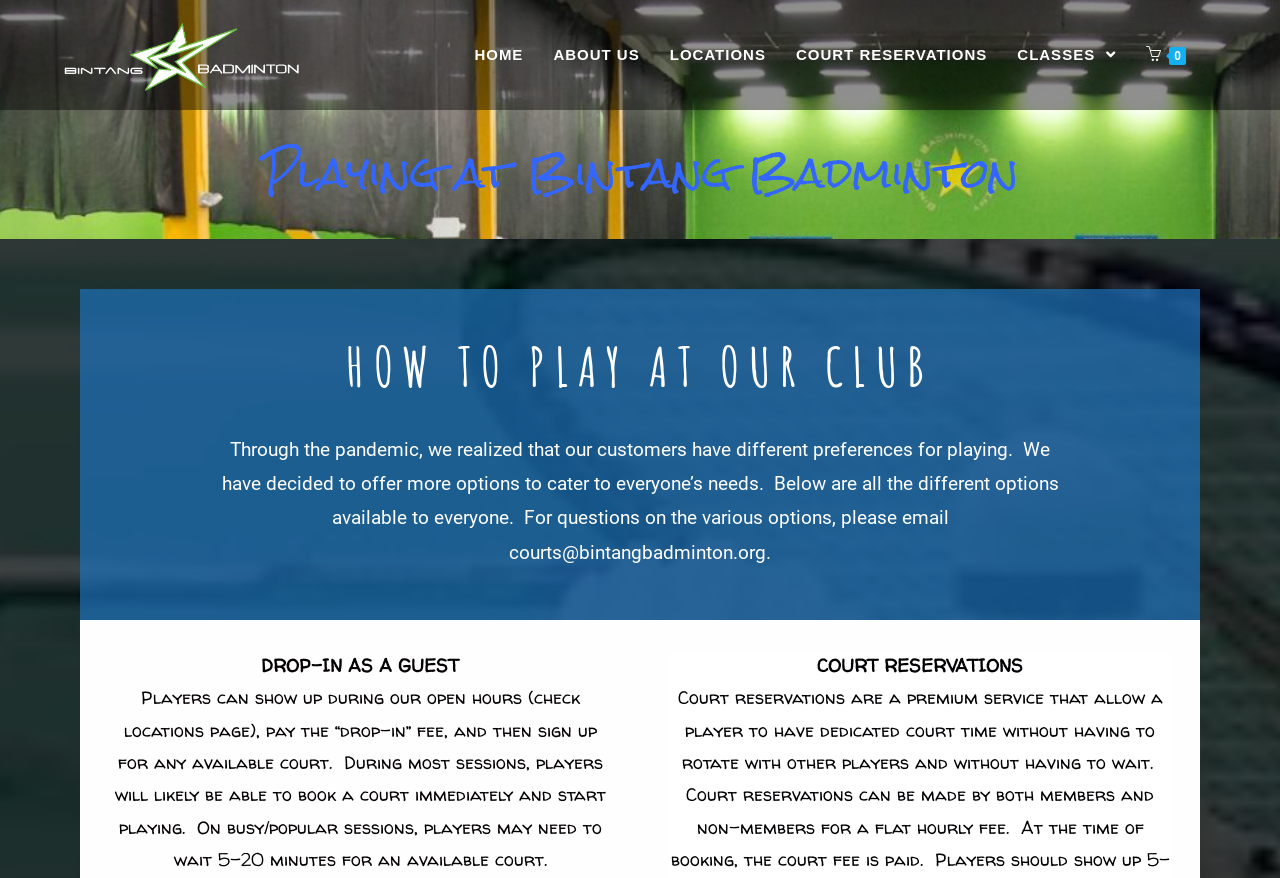What is the name of the badminton club?
Please provide a single word or phrase as the answer based on the screenshot.

BINTANG BADMINTON